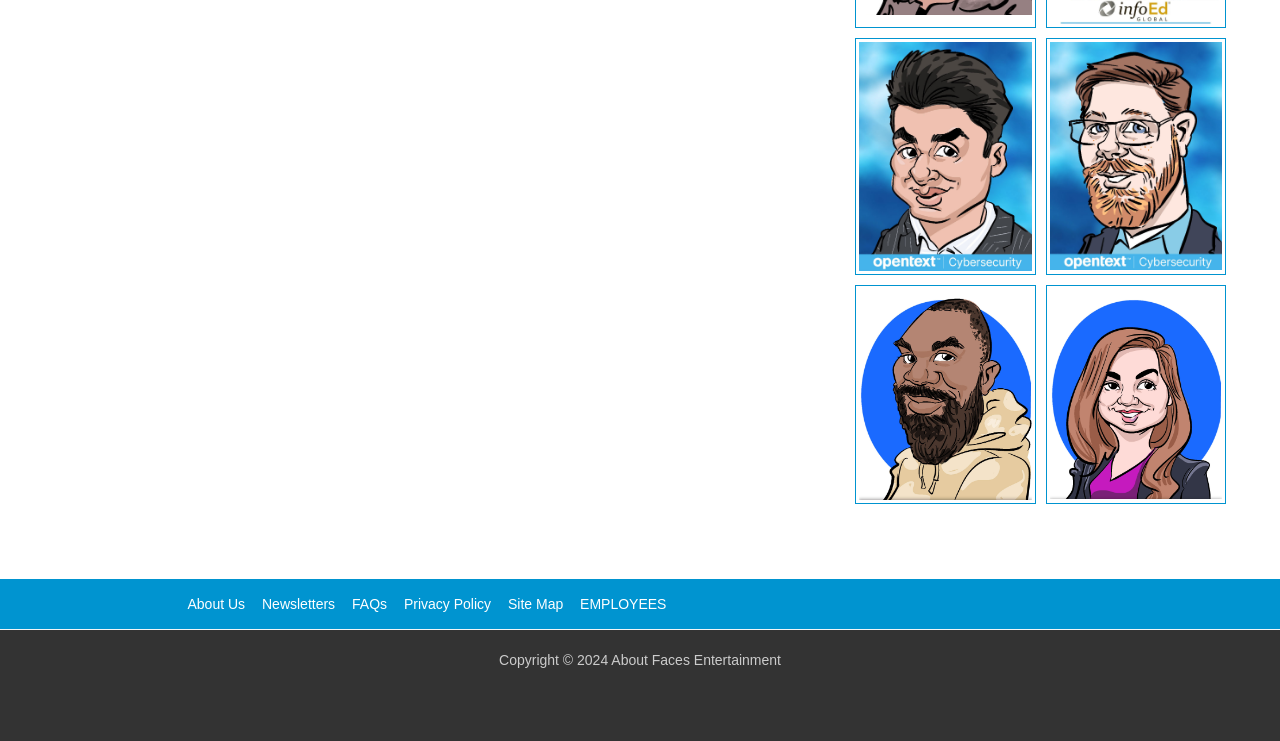Show the bounding box coordinates of the element that should be clicked to complete the task: "check FAQs".

[0.275, 0.804, 0.302, 0.825]